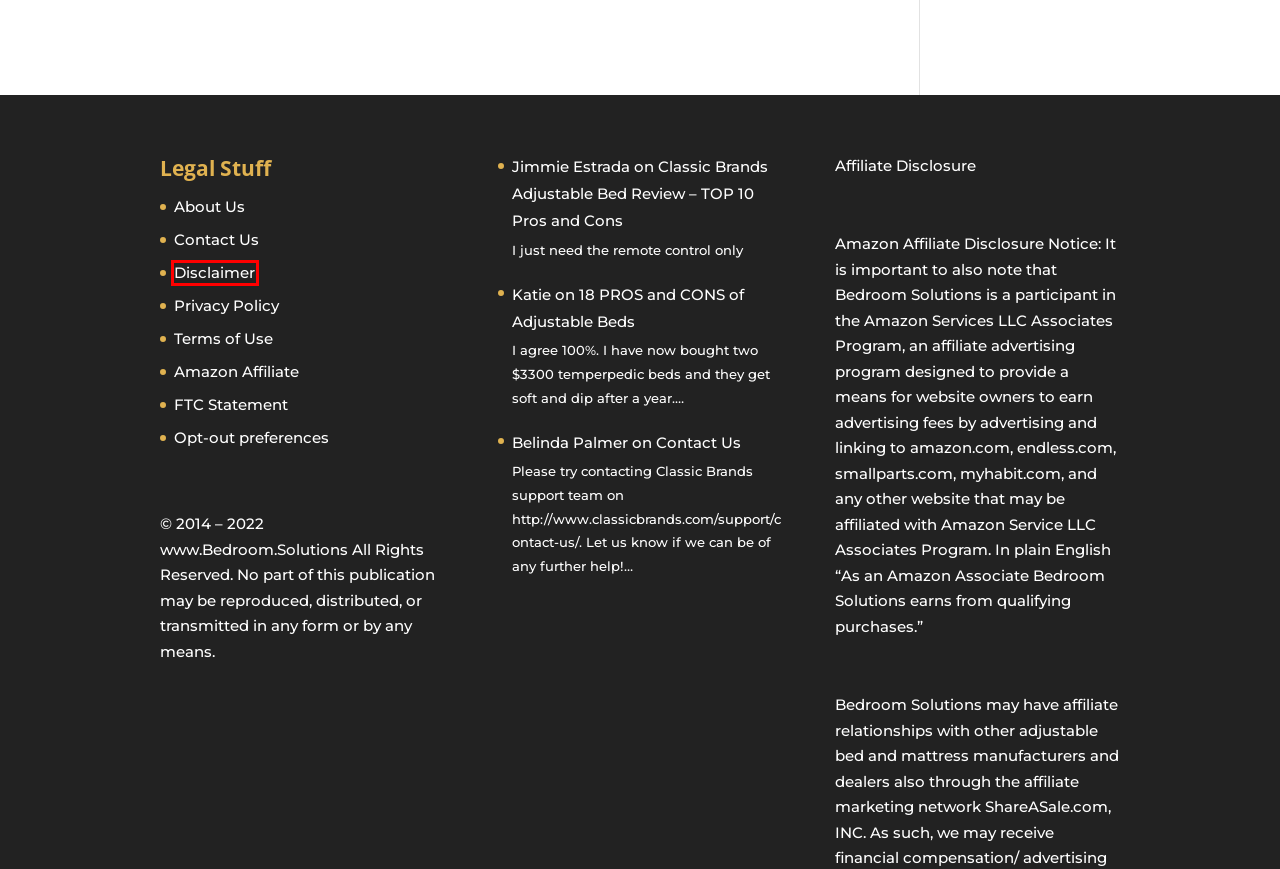Look at the screenshot of a webpage that includes a red bounding box around a UI element. Select the most appropriate webpage description that matches the page seen after clicking the highlighted element. Here are the candidates:
A. Terms of Use | Bedroom Solutions
B. Belinda Palmer | Bedroom Solutions
C. About Us | Bedroom Solutions
D. Classic Brands Adjustable Bed Review – TOP 10 Pros and Cons | Bedroom Solutions
E. Opt-out preferences | Bedroom Solutions
F. FTC Statement | Bedroom Solutions
G. Contact Us | Bedroom Solutions
H. Disclaimer | Bedroom Solutions

H